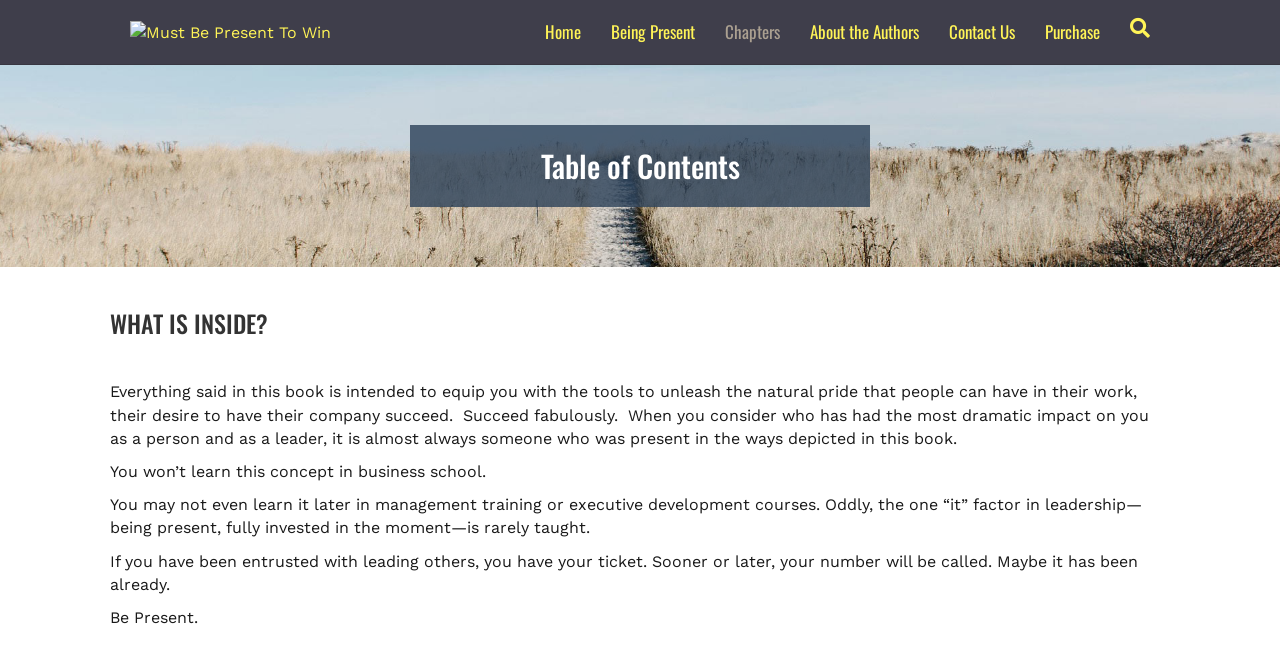Give a complete and precise description of the webpage's appearance.

The webpage is titled "Chapters – Must Be Present To Win" and has a prominent link with the same title at the top-left corner, accompanied by a small image. Below this, there is a navigation menu, also at the top, with seven links: "Home", "Being Present", "Chapters", "About the Authors", "Contact Us", "Purchase", and a search icon.

The main content of the page is divided into two sections. The first section has a heading "Table of Contents" and a subheading "WHAT IS INSIDE?" in a larger font size, positioned near the top-center of the page. Below this, there is a paragraph of text that explains the purpose of the book, which is to equip readers with tools to unleash natural pride in their work and company.

The second section has four blocks of text, each describing the importance of being present as a leader. The text is arranged in a vertical column, with each block building on the previous one to emphasize the significance of being present in leadership. The final block of text is a call to action, encouraging leaders to "Be Present".